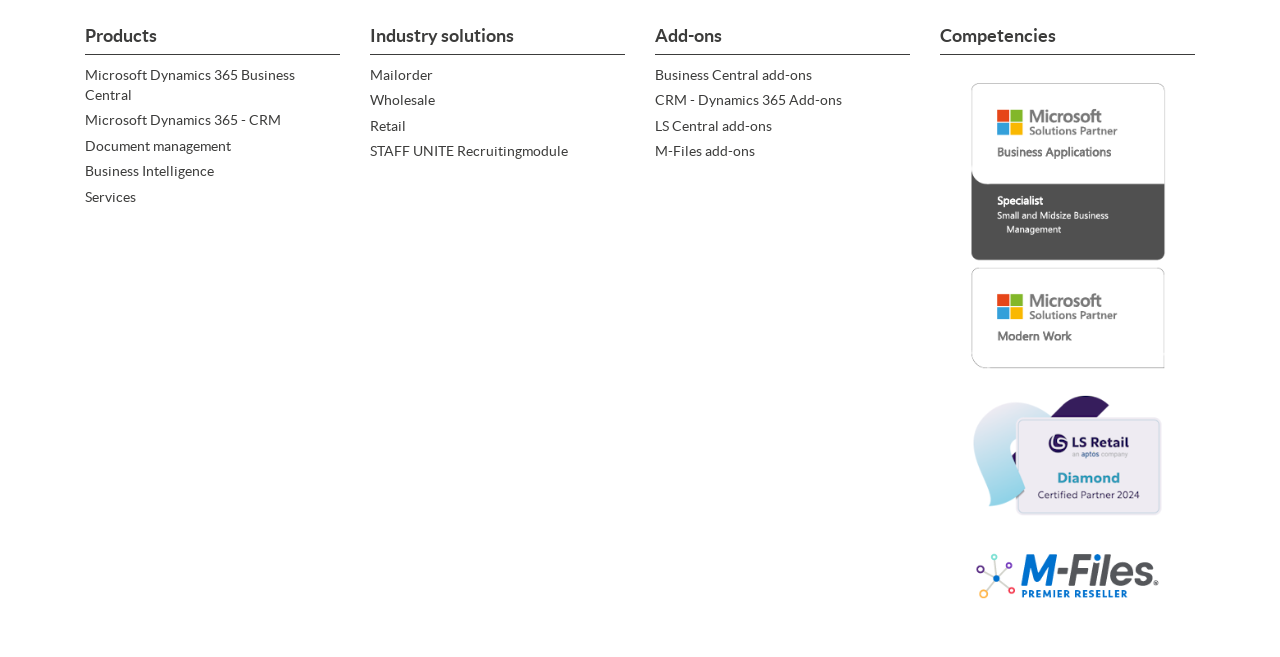Specify the bounding box coordinates of the area to click in order to follow the given instruction: "View Document management."

[0.066, 0.21, 0.18, 0.234]